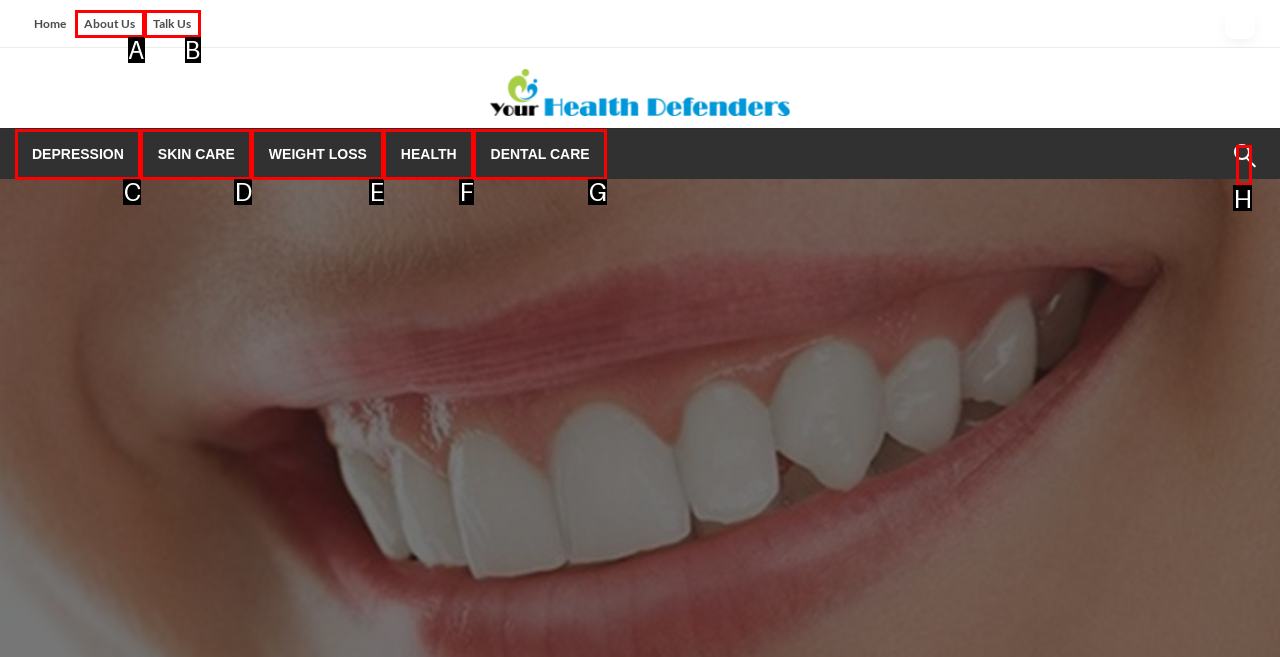Determine which UI element I need to click to achieve the following task: search for something Provide your answer as the letter of the selected option.

H